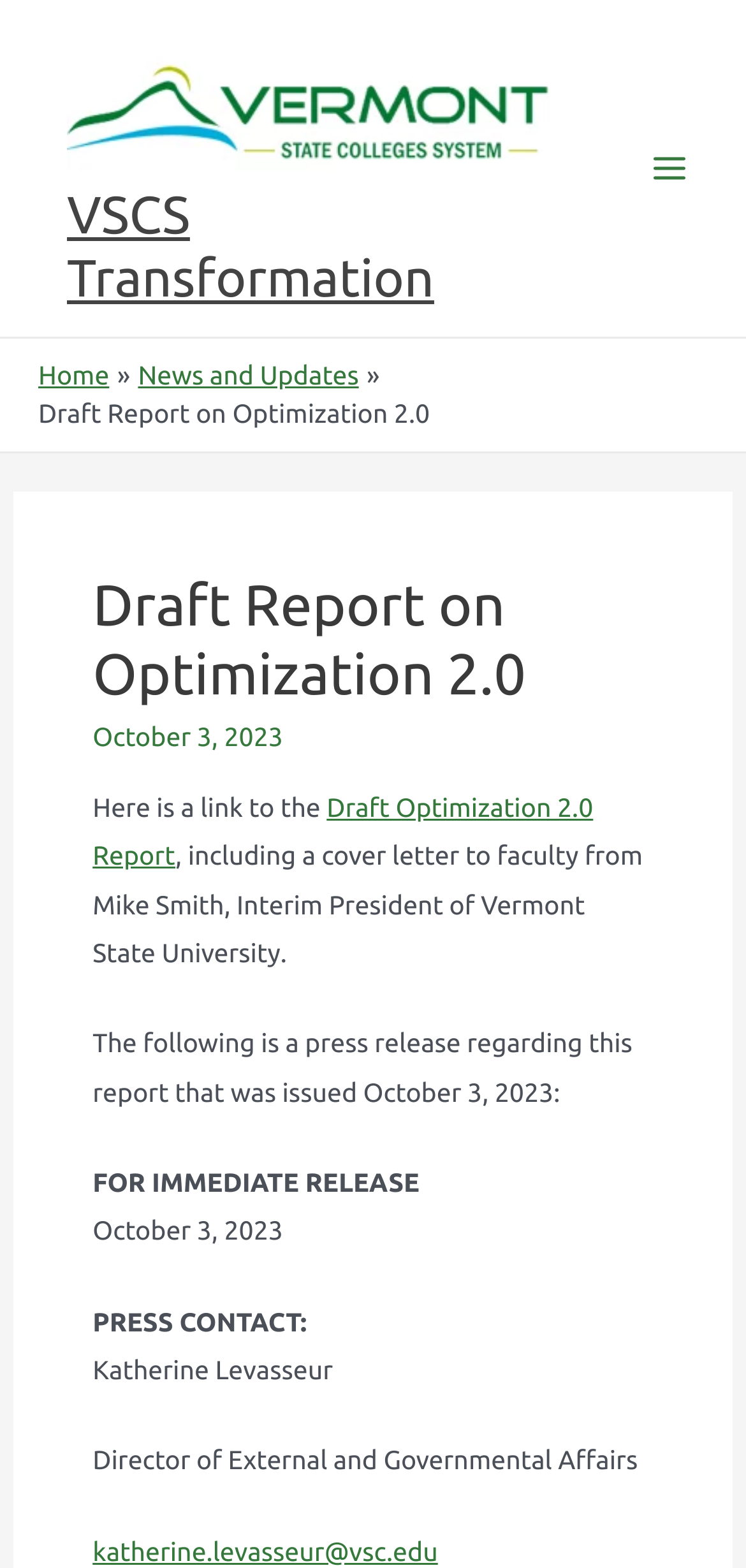Who is the Interim President of Vermont State University?
Identify the answer in the screenshot and reply with a single word or phrase.

Mike Smith